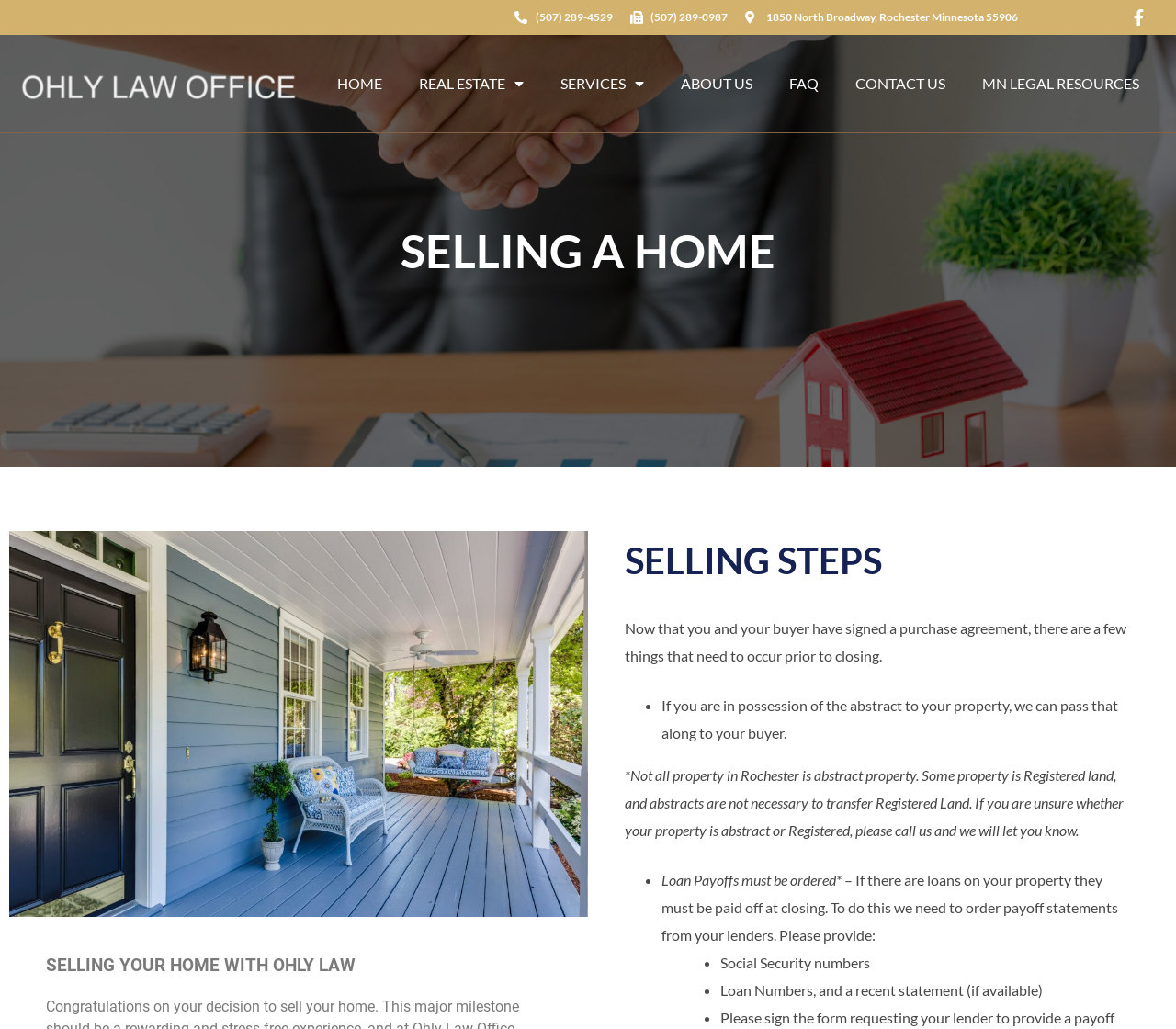What is the purpose of ordering payoff statements from lenders?
Can you provide an in-depth and detailed response to the question?

I found the answer by reading the text under the 'SELLING STEPS' heading. It says 'Loan Payoffs must be ordered*' and explains that this is necessary to pay off loans on the property at closing.